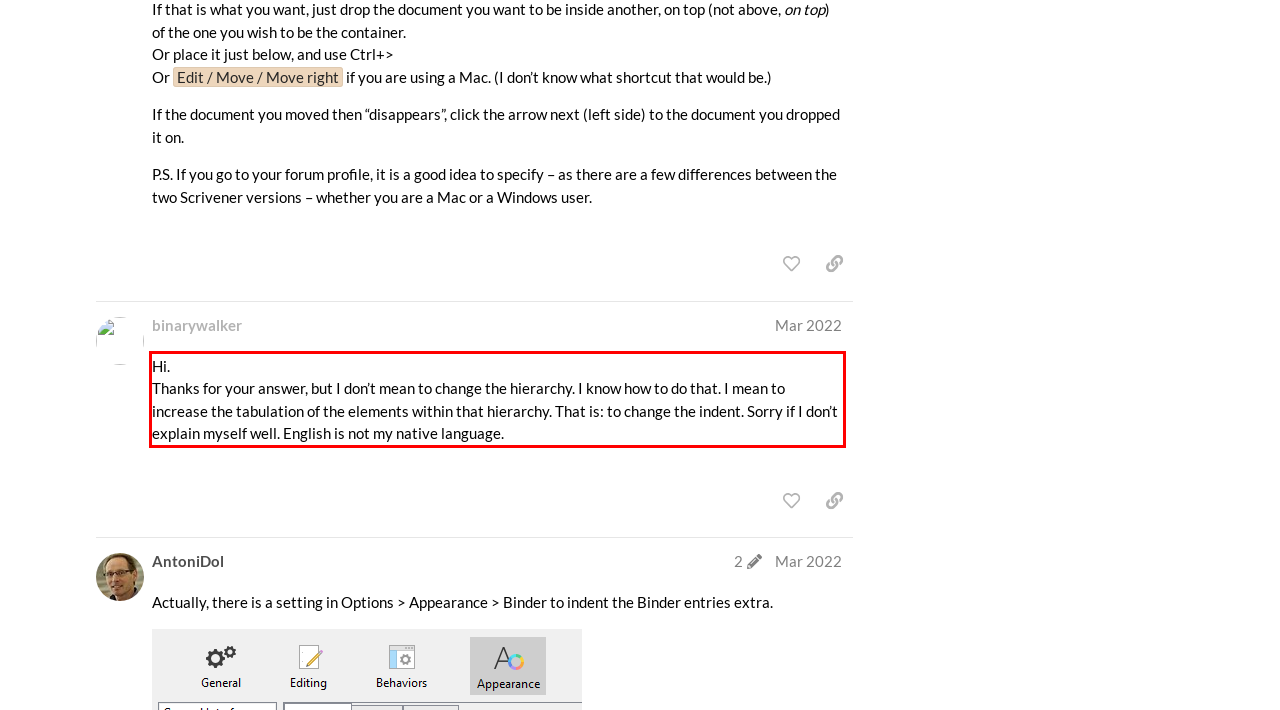From the given screenshot of a webpage, identify the red bounding box and extract the text content within it.

Hi. Thanks for your answer, but I don’t mean to change the hierarchy. I know how to do that. I mean to increase the tabulation of the elements within that hierarchy. That is: to change the indent. Sorry if I don’t explain myself well. English is not my native language.